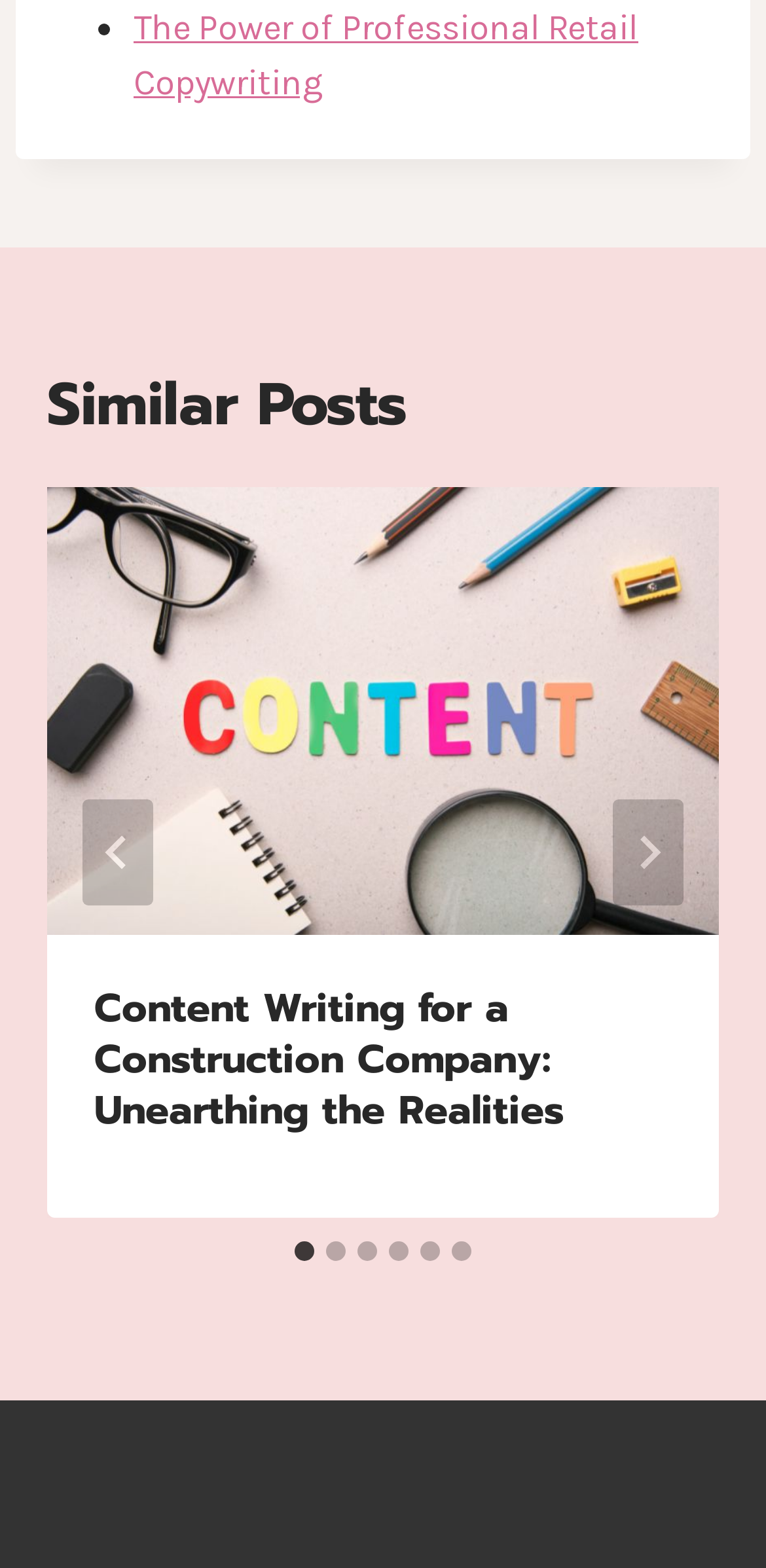What is the orientation of the tablist?
Provide a detailed answer to the question, using the image to inform your response.

I found the tablist element with the description 'Select a slide to show' and its orientation attribute set to 'horizontal', which indicates that the tabs are arranged horizontally.